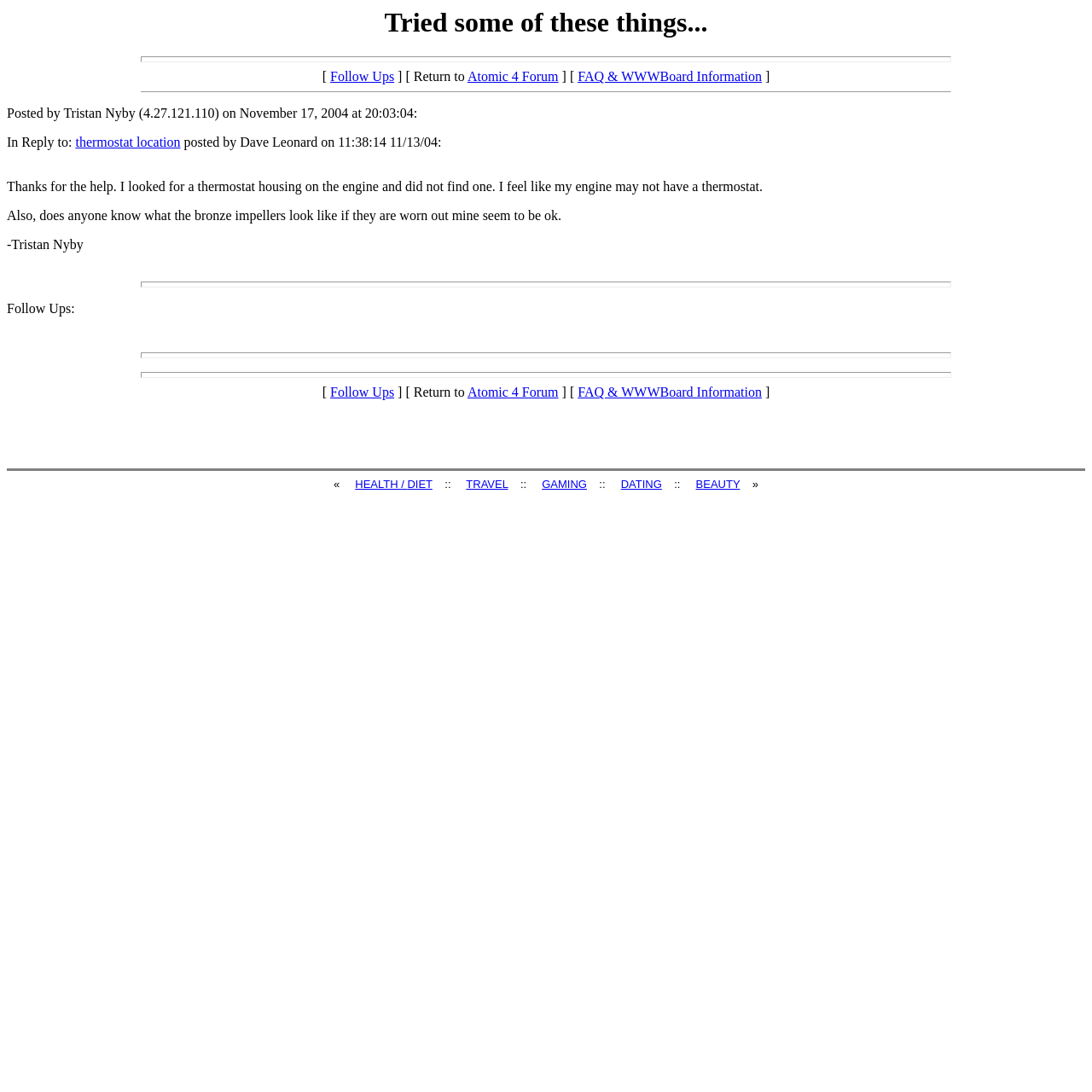Identify the bounding box coordinates for the element you need to click to achieve the following task: "Visit 'Atomic 4 Forum'". The coordinates must be four float values ranging from 0 to 1, formatted as [left, top, right, bottom].

[0.428, 0.064, 0.511, 0.077]